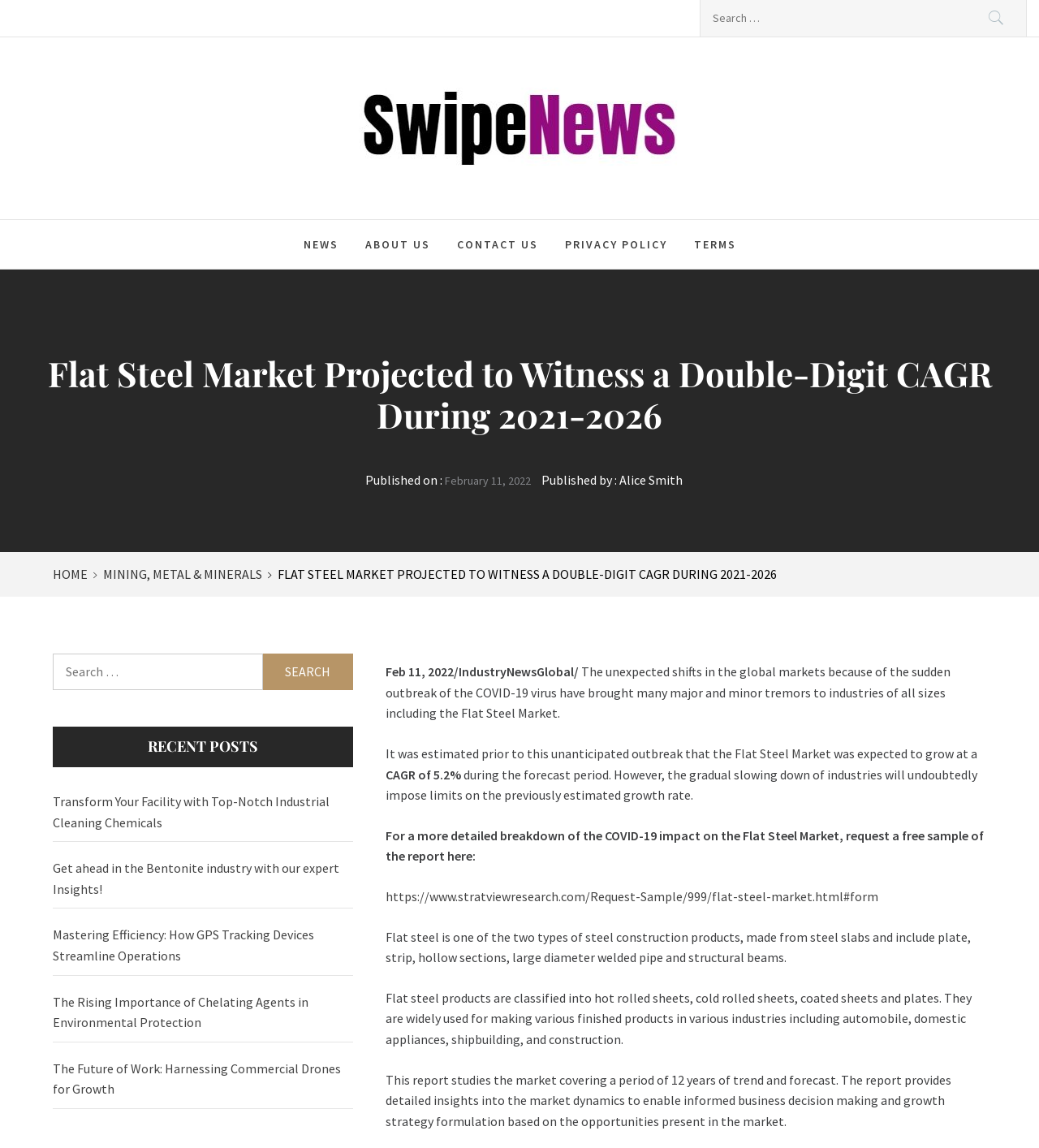What is the topic of the article? Look at the image and give a one-word or short phrase answer.

Flat Steel Market